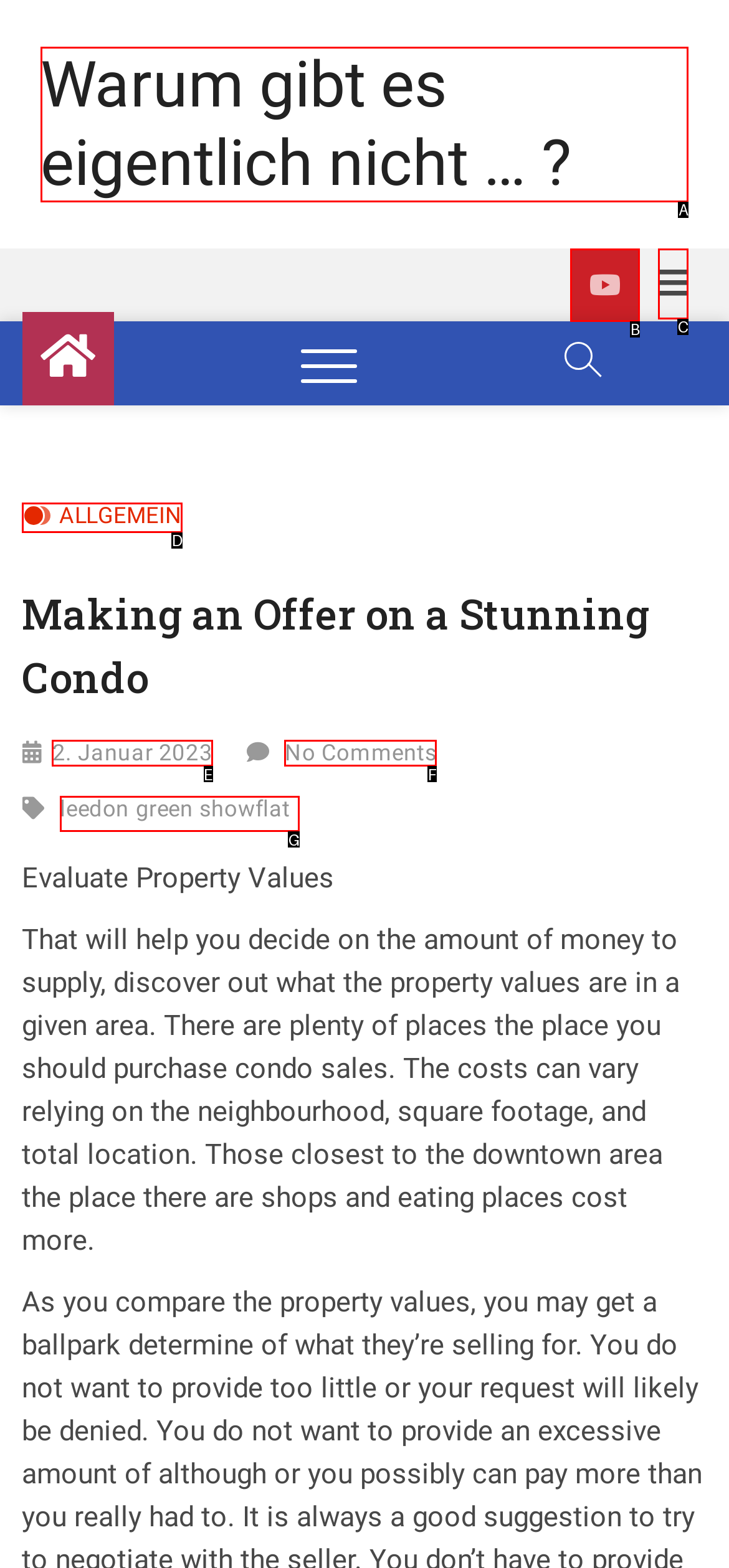From the choices given, find the HTML element that matches this description: About Our Offices. Answer with the letter of the selected option directly.

None